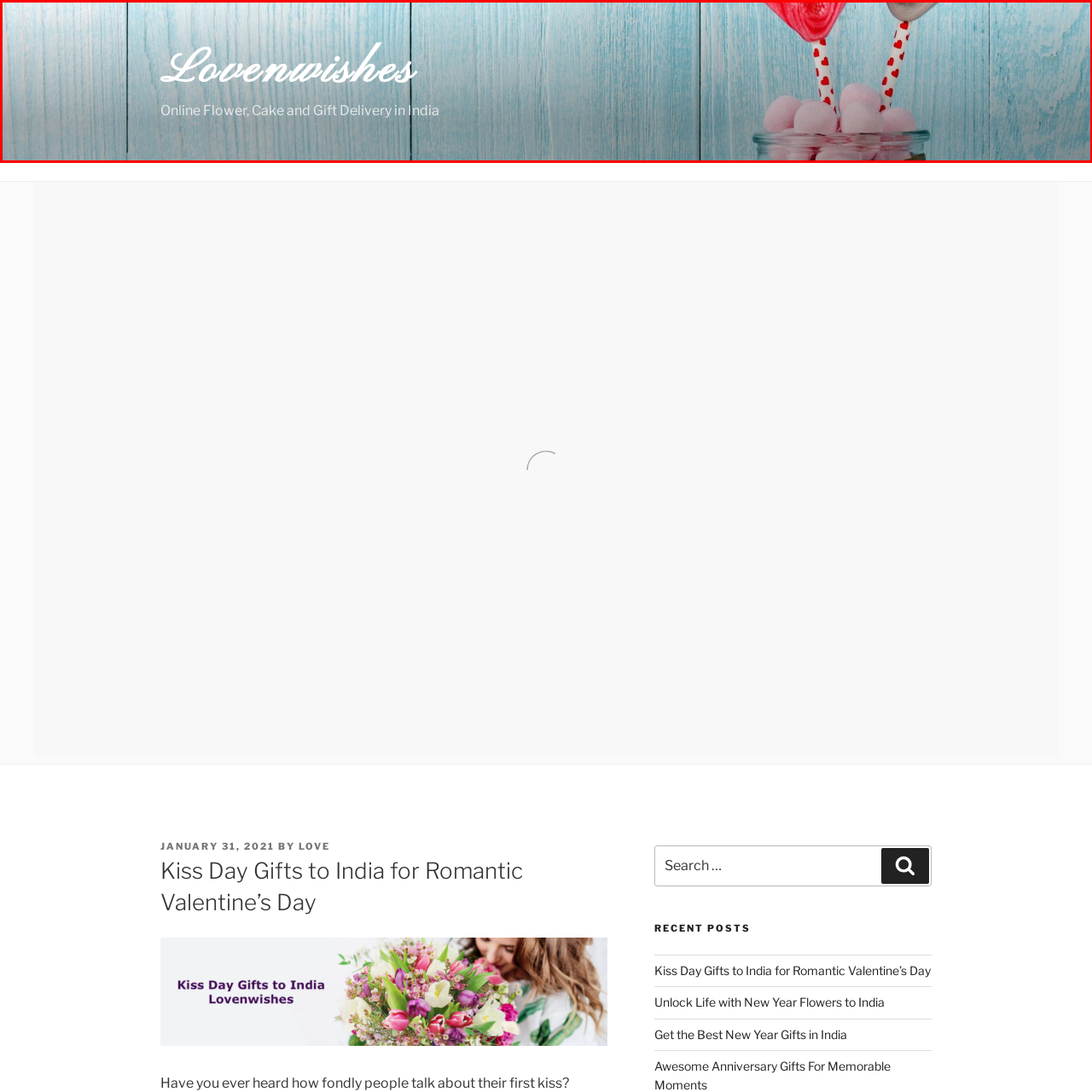Pay attention to the content inside the red bounding box and deliver a detailed answer to the following question based on the image's details: What occasions is the service ideal for?

The caption suggests that the online gifting service is ideal for occasions like Valentine's Day, particularly for those searching for unique gifts to express their love, due to its focus on affection and celebration.